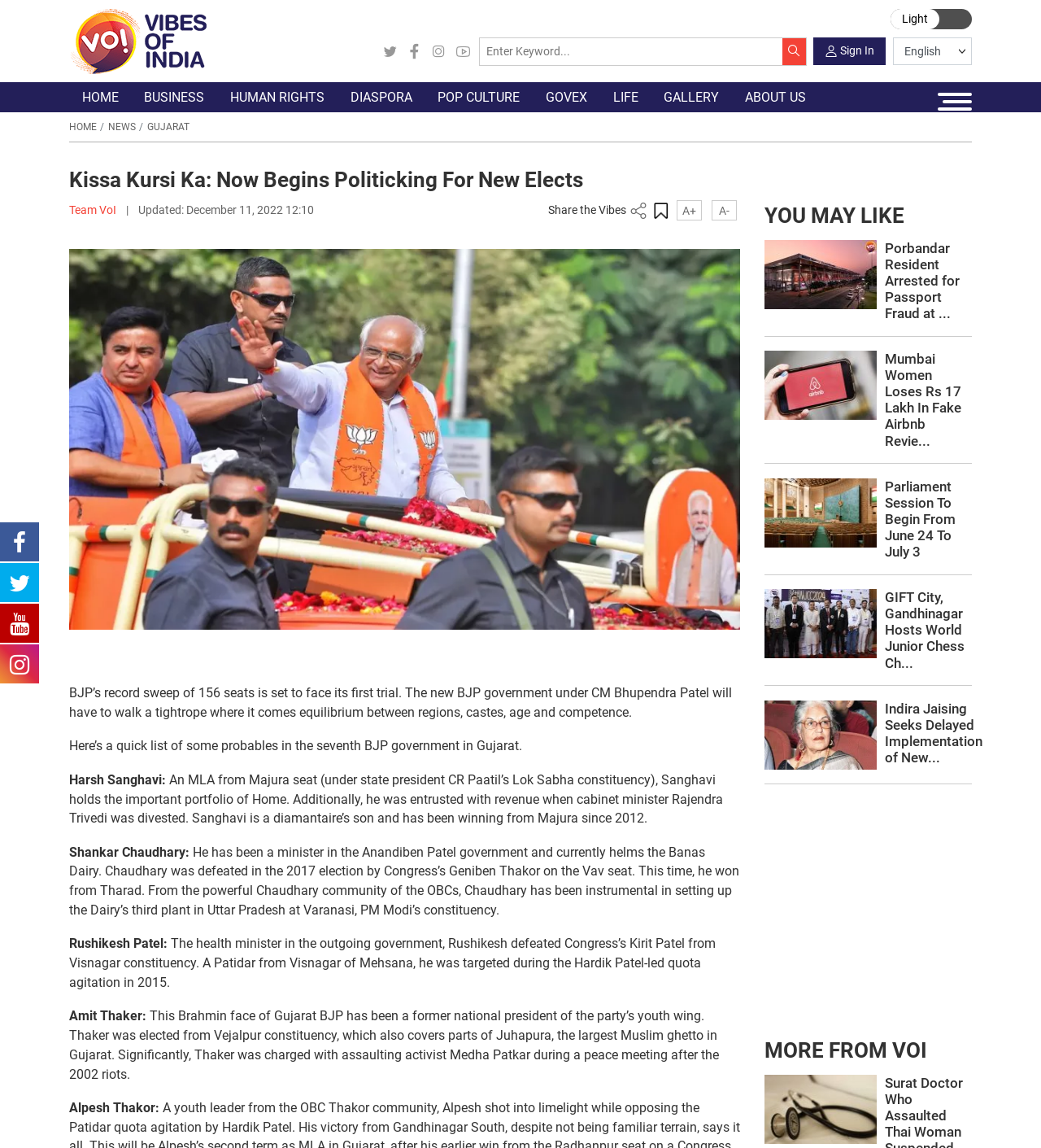What is the name of the website?
Provide a well-explained and detailed answer to the question.

I determined the answer by looking at the top-left corner of the webpage, where the logo 'Vibes of India' is located, indicating the name of the website.